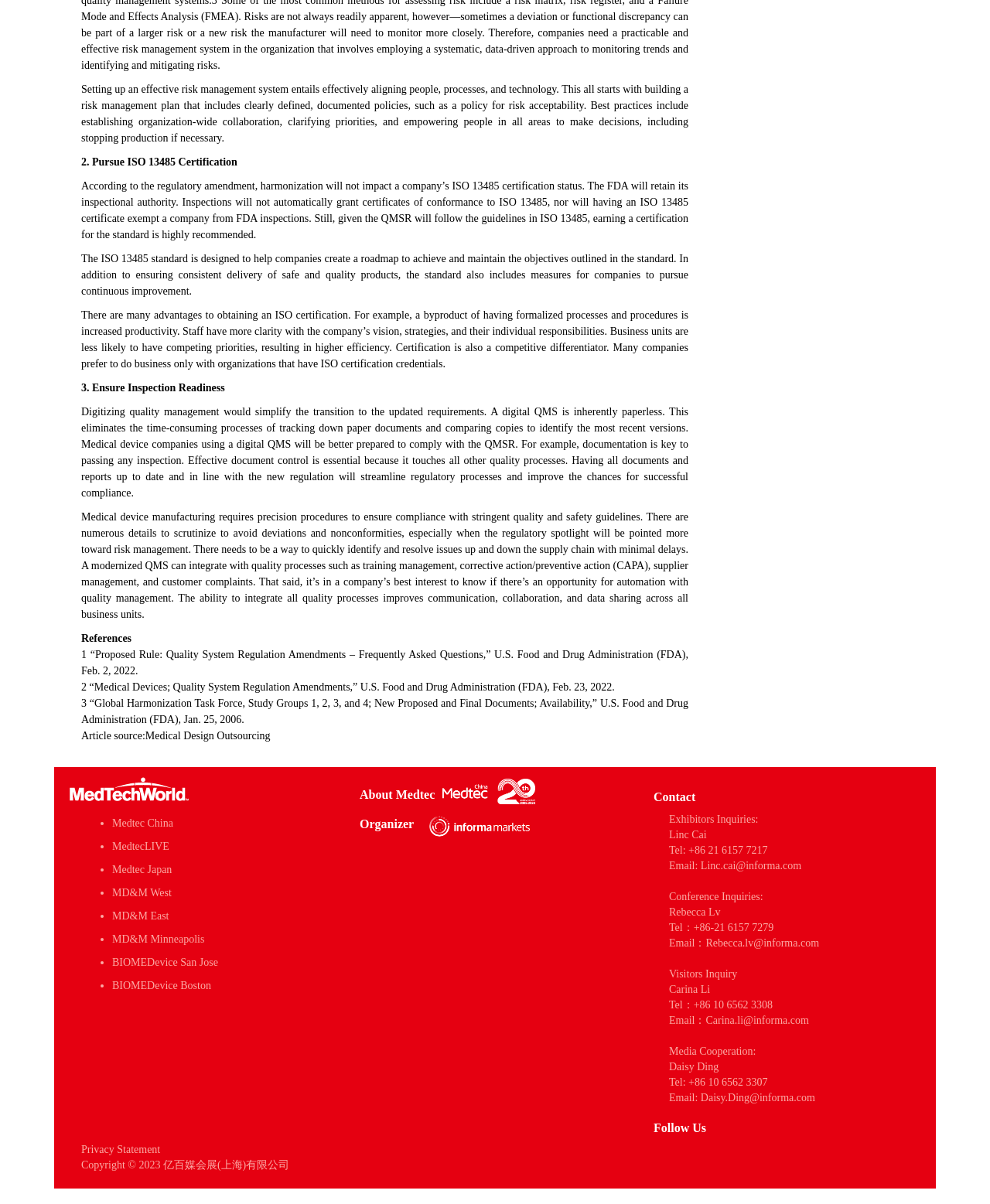Find the bounding box coordinates of the clickable region needed to perform the following instruction: "Fill in the form to become a greeter". The coordinates should be provided as four float numbers between 0 and 1, i.e., [left, top, right, bottom].

None